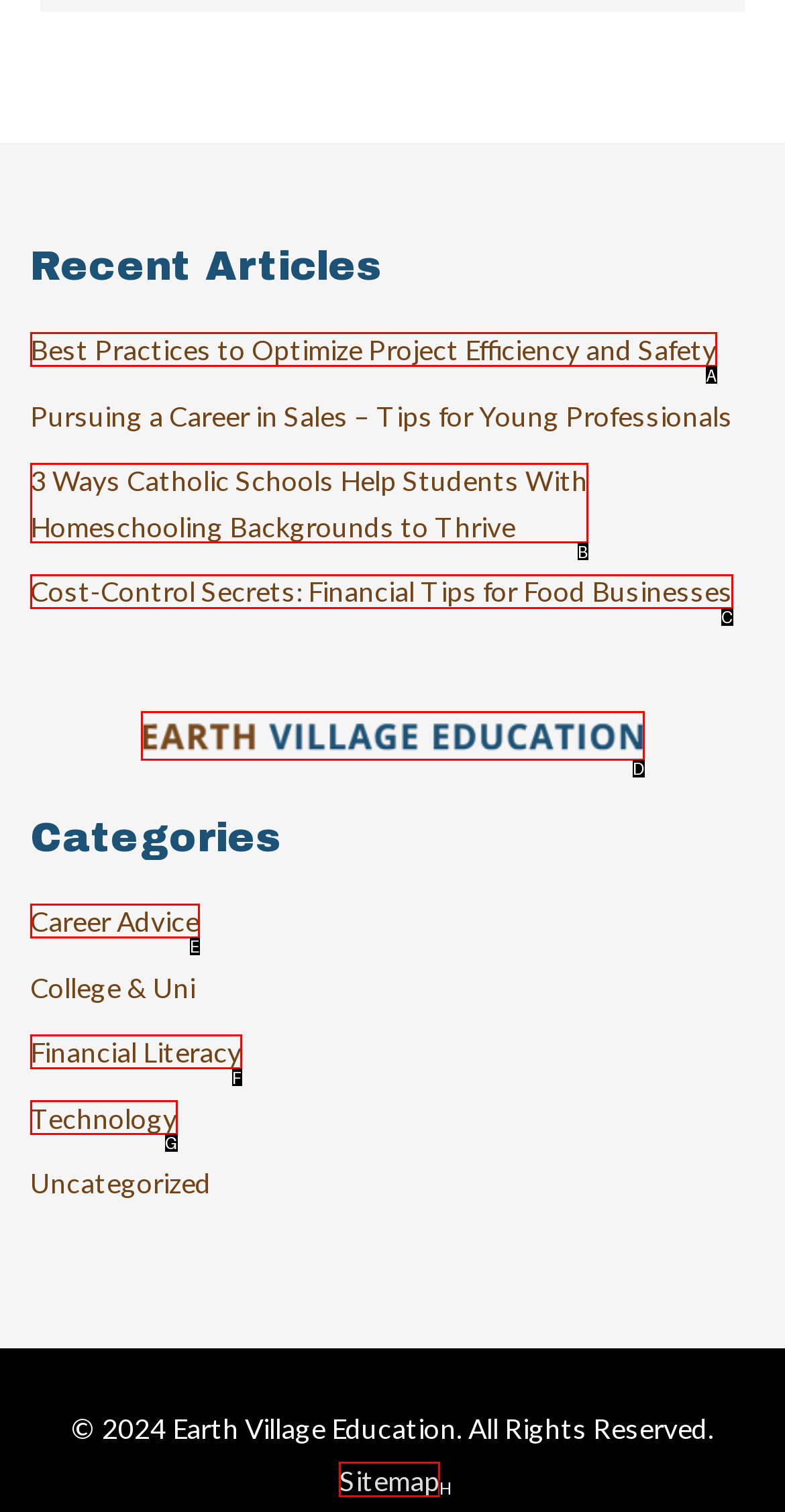Look at the highlighted elements in the screenshot and tell me which letter corresponds to the task: go to sitemap.

H